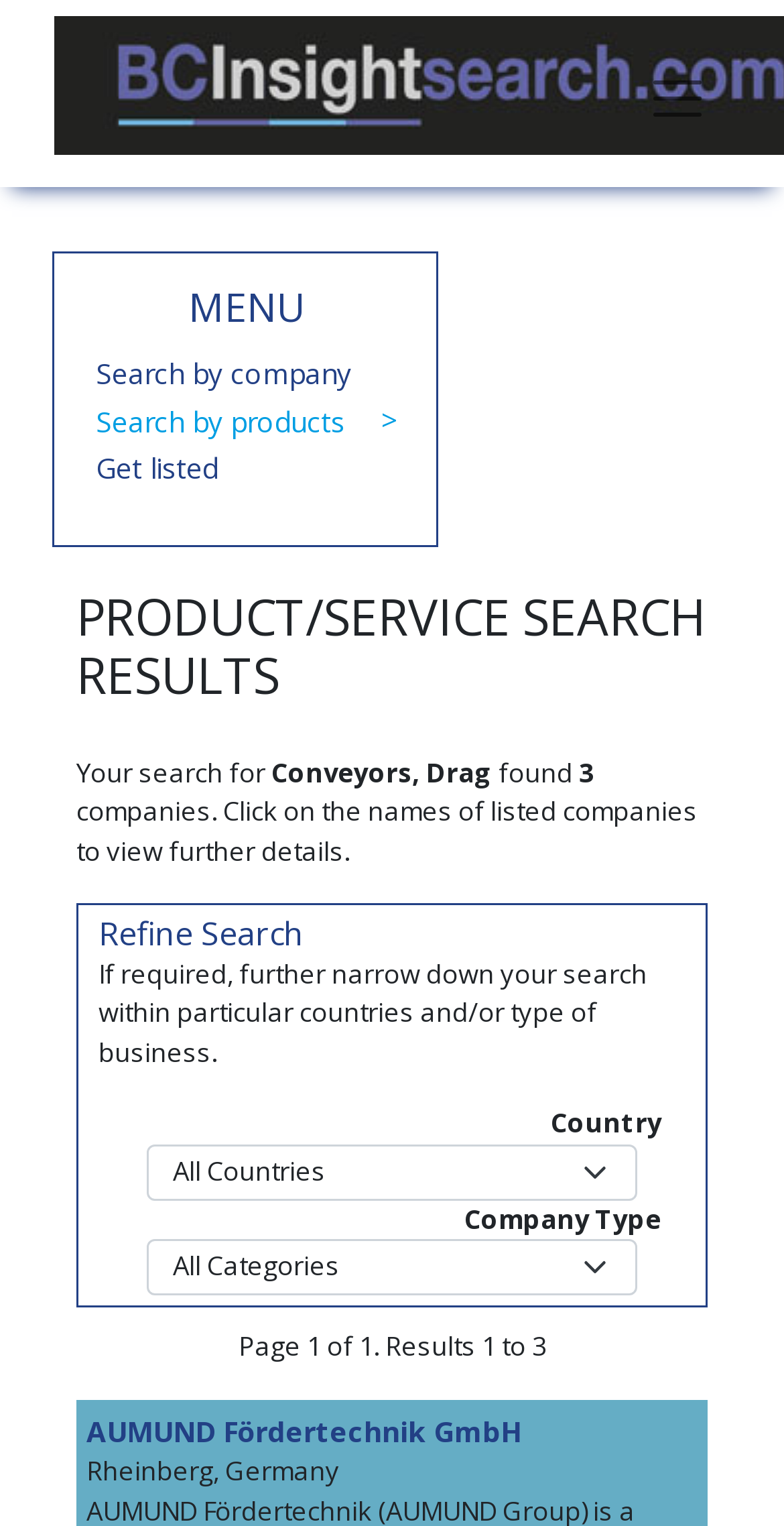What is the company type of the listed company 'AUMUND Fördertechnik GmbH'?
Could you answer the question in a detailed manner, providing as much information as possible?

I looked at the link element with the text 'AUMUND Fördertechnik GmbH' and found that there is no information about the company type provided on this webpage.